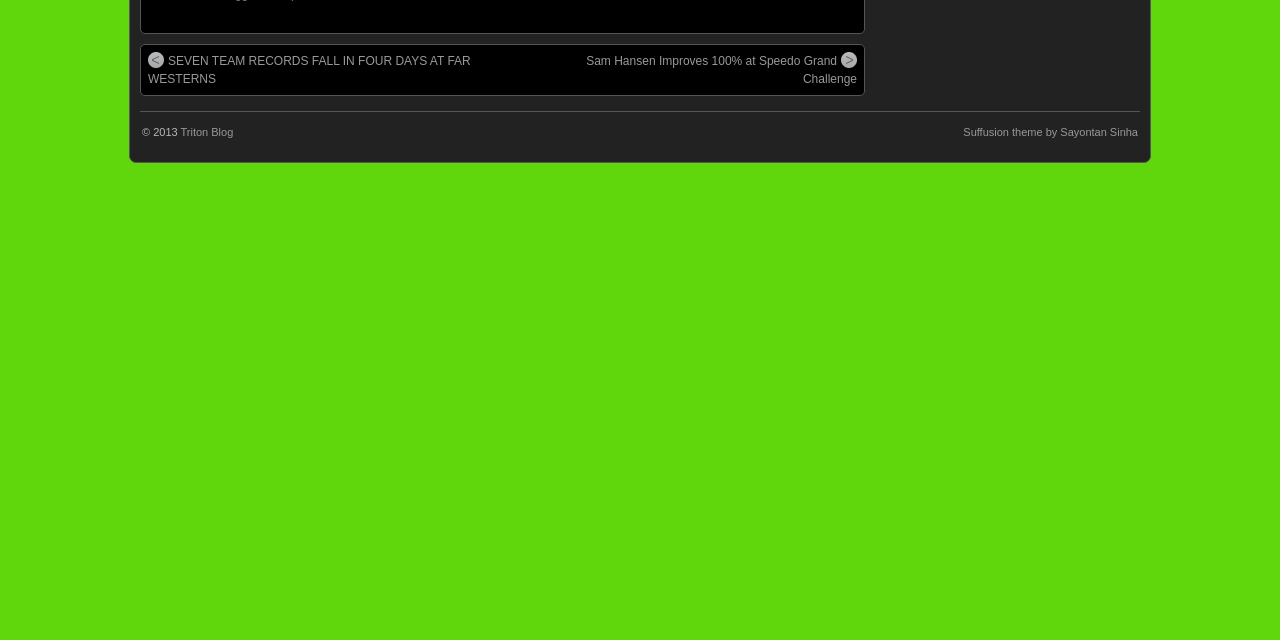Provide the bounding box coordinates of the HTML element this sentence describes: "Suffusion theme by Sayontan Sinha". The bounding box coordinates consist of four float numbers between 0 and 1, i.e., [left, top, right, bottom].

[0.753, 0.197, 0.889, 0.215]